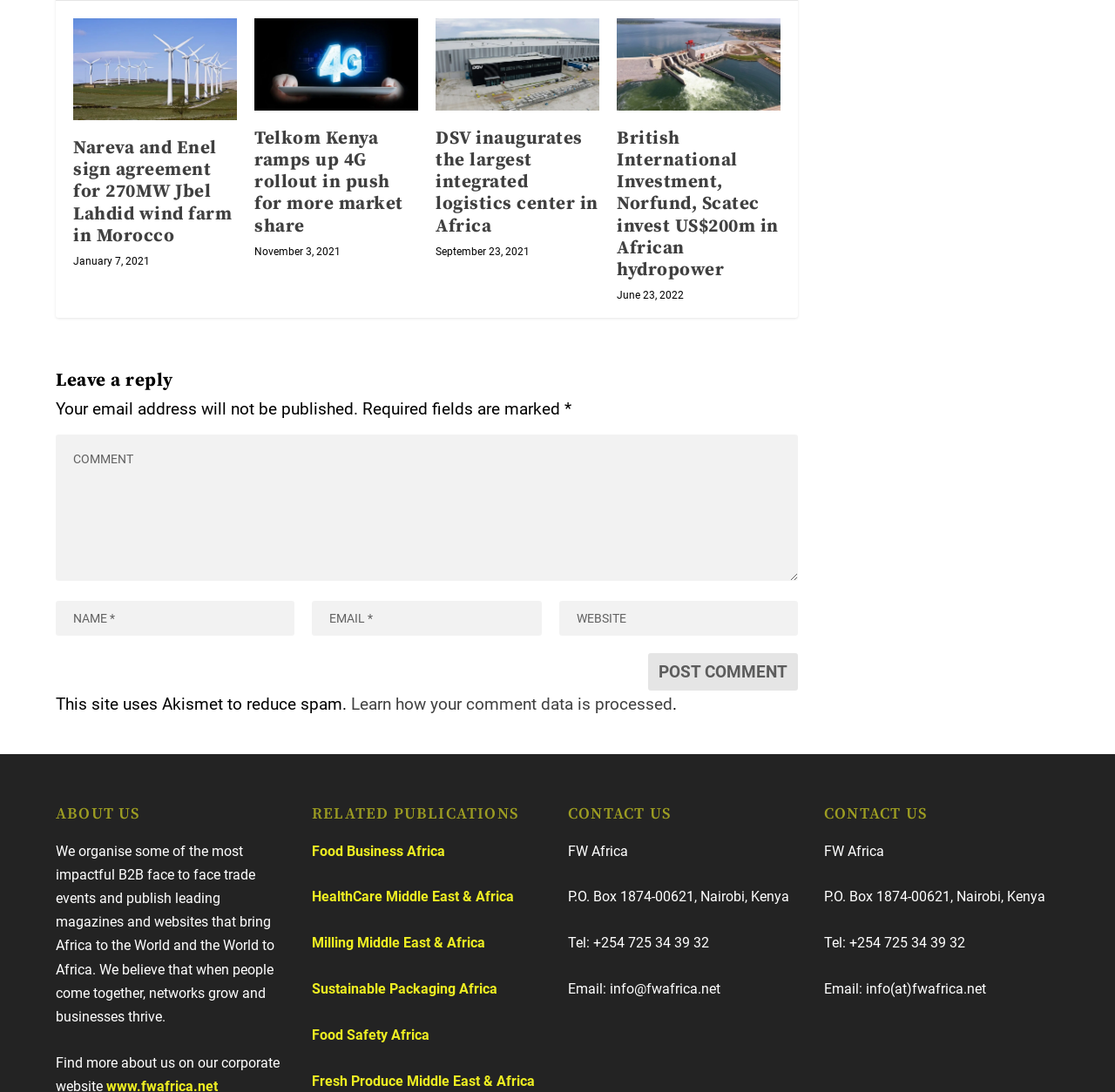What is the name of the company mentioned in the 'ABOUT US' section?
Please provide a single word or phrase based on the screenshot.

FW Africa